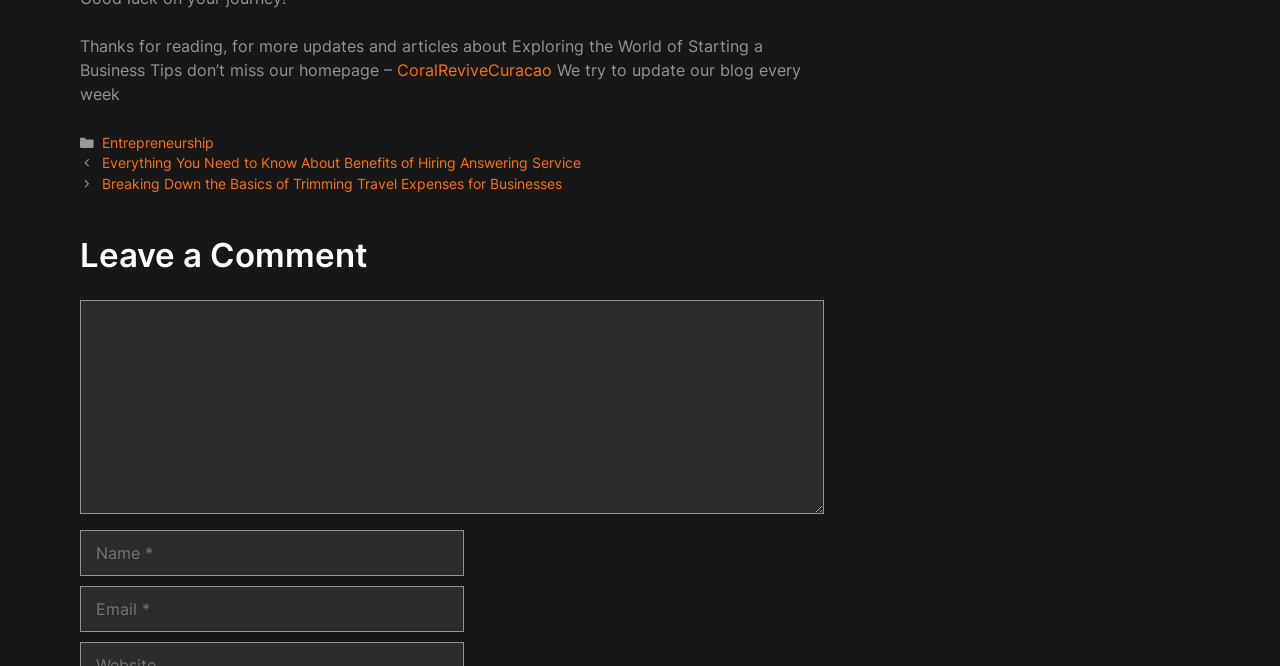Analyze the image and answer the question with as much detail as possible: 
What type of articles are featured on the blog?

The categories section lists 'Entrepreneurship' as one of the categories, and the article titles such as 'Everything You Need to Know About Benefits of Hiring Answering Service' and 'Breaking Down the Basics of Trimming Travel Expenses for Businesses' suggest that the blog focuses on business and entrepreneurship topics.